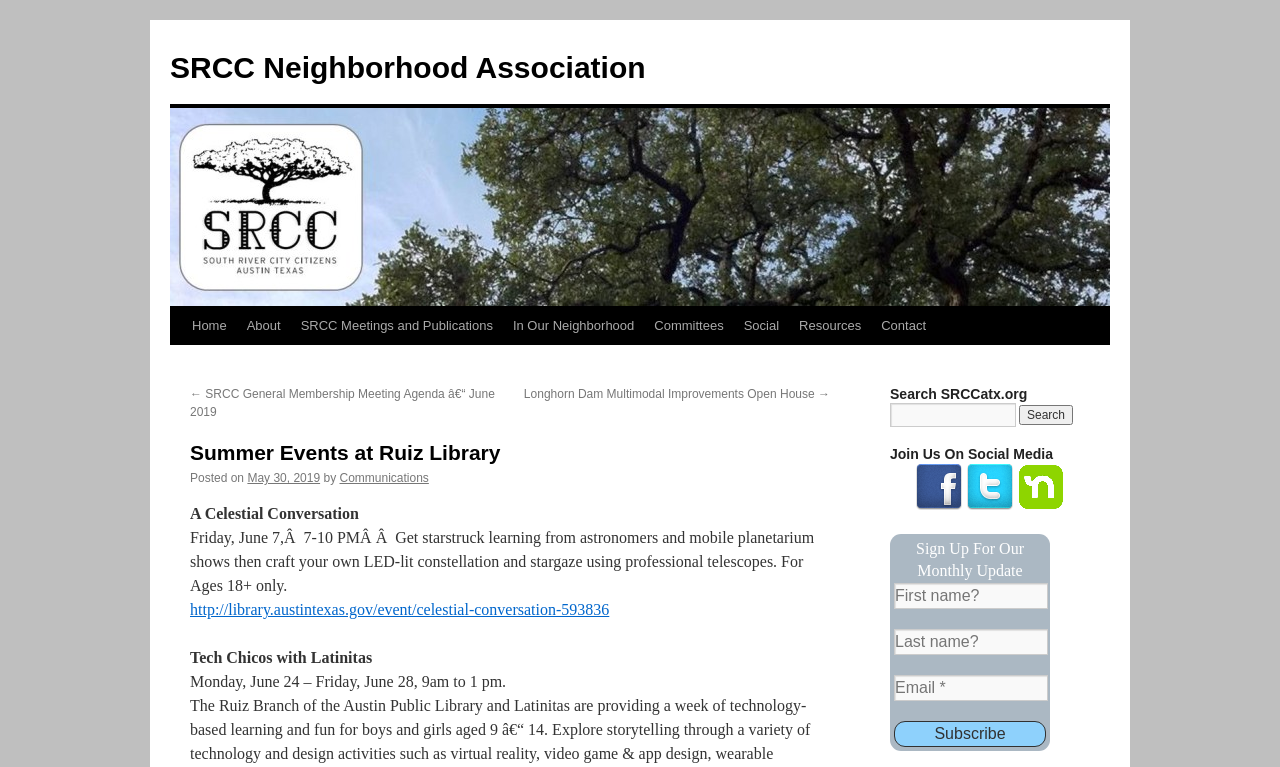Describe the webpage in detail, including text, images, and layout.

The webpage is about Summer Events at Ruiz Library, provided by the SRCC Neighborhood Association. At the top, there is a navigation menu with links to different sections of the website, including Home, About, SRCC Meetings and Publications, In Our Neighborhood, Committees, Social, Resources, and Contact.

Below the navigation menu, there are two links: one to the SRCC General Membership Meeting Agenda for June 2019 and another to the Longhorn Dam Multimodal Improvements Open House.

The main content of the page is divided into two sections. On the left, there is a heading "Summer Events at Ruiz Library" followed by a series of event descriptions. The first event is "A Celestial Conversation" on Friday, June 7, which includes a description of the event and a link to the event page. The second event is "Tech Chicos with Latinitas" from Monday, June 24 to Friday, June 28, with a brief description of the event.

On the right side of the page, there are several sections. The first section is a search bar with a heading "Search SRCCatx.org" and a textbox to enter search queries. Below the search bar, there is a section "Join Us On Social Media" with links to the organization's Facebook, Twitter, and Nextdoor profiles, each accompanied by an icon.

Further down, there is a section "Sign Up For Our Monthly Update" with a form to enter first name, last name, and email address, followed by a "Subscribe" button.